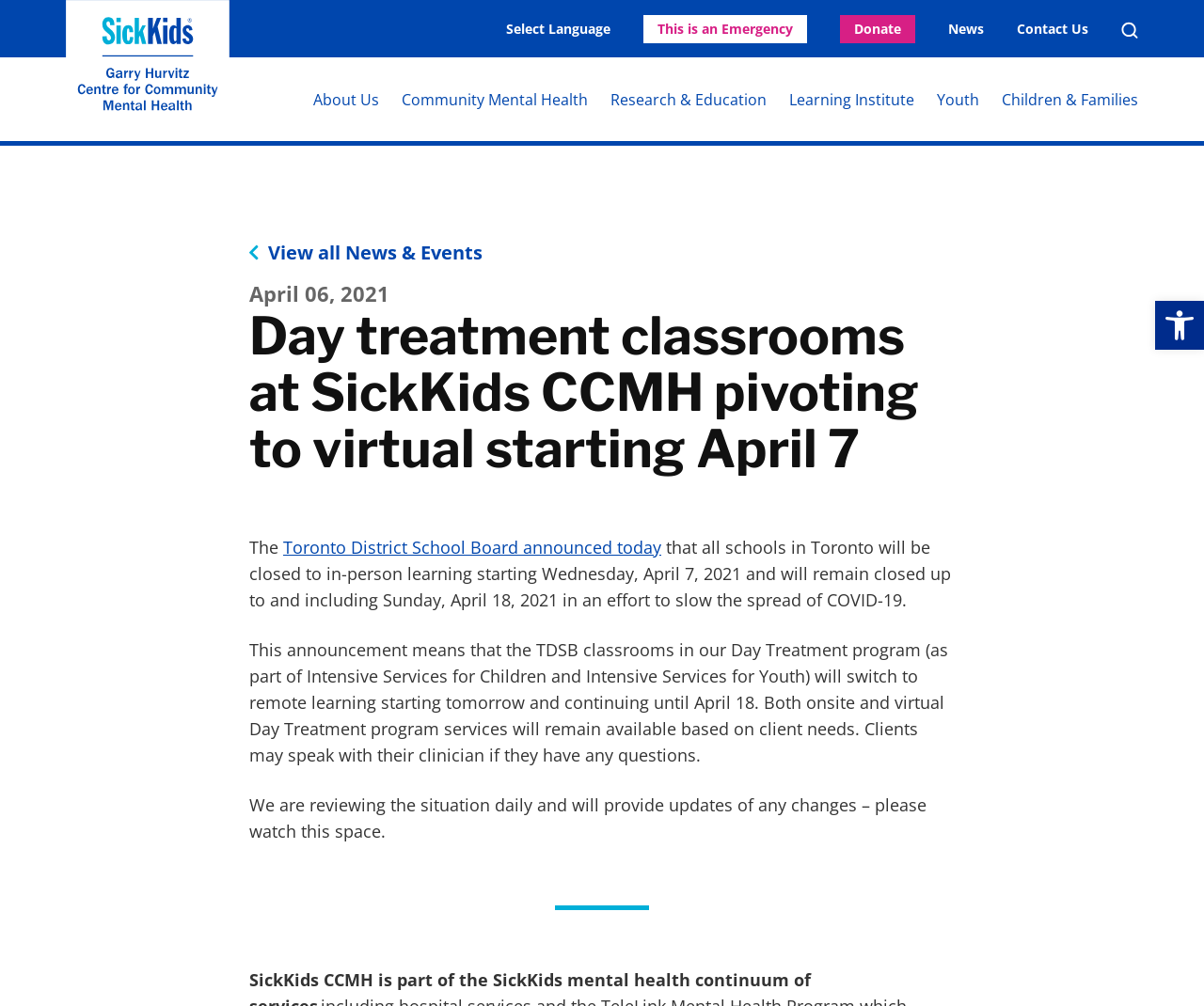Please extract the title of the webpage.

Day treatment classrooms at SickKids CCMH pivoting to virtual starting April 7